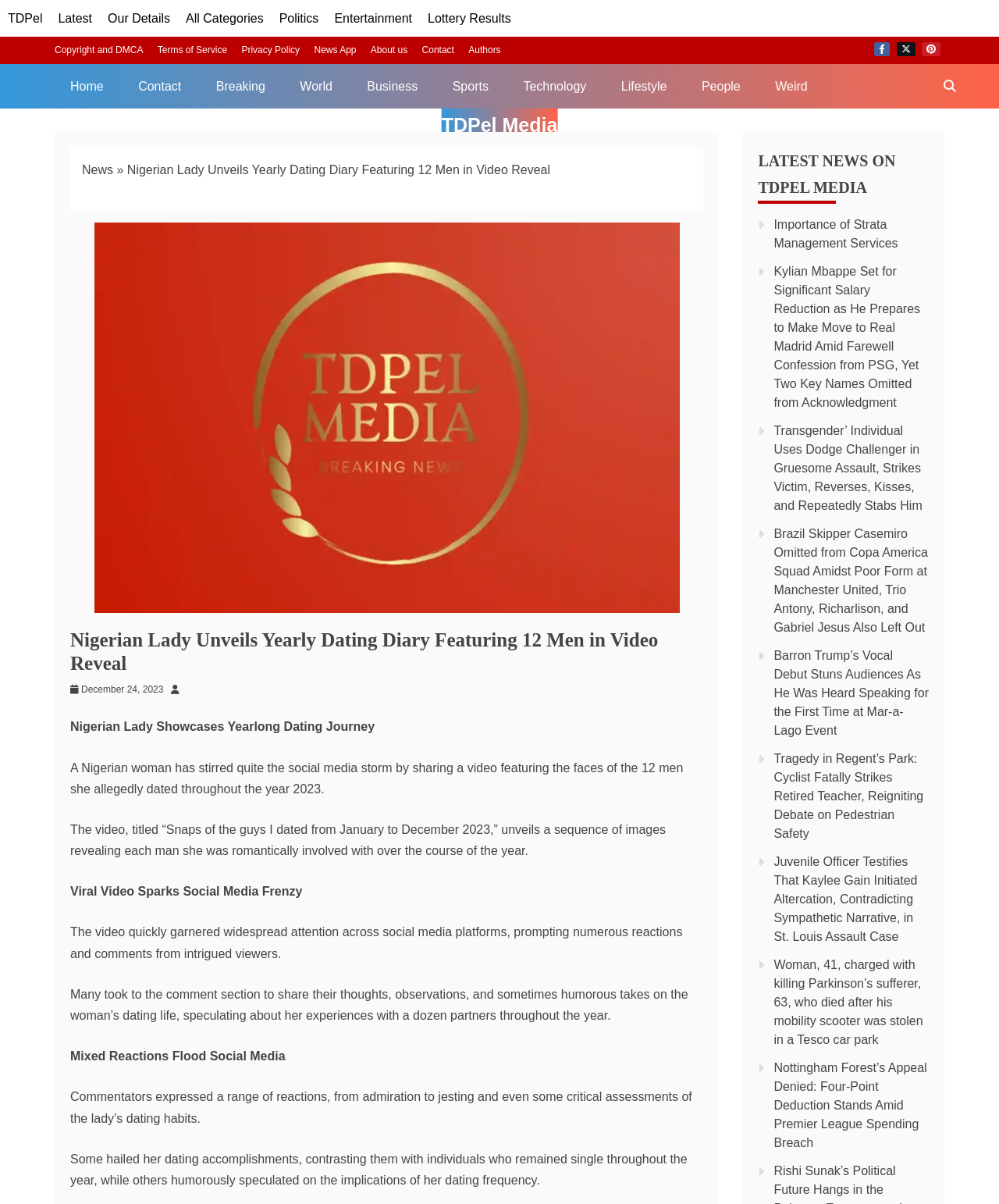Determine the bounding box coordinates of the clickable area required to perform the following instruction: "Check the details of the 'Importance of Strata Management Services' news". The coordinates should be represented as four float numbers between 0 and 1: [left, top, right, bottom].

[0.775, 0.181, 0.899, 0.207]